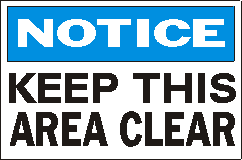What is the purpose of this decal?
Please give a detailed and thorough answer to the question, covering all relevant points.

The decal serves as a visual reminder for individuals to maintain a clear area, ensuring safety and compliance with public policy, which implies that its purpose is to ensure safety.